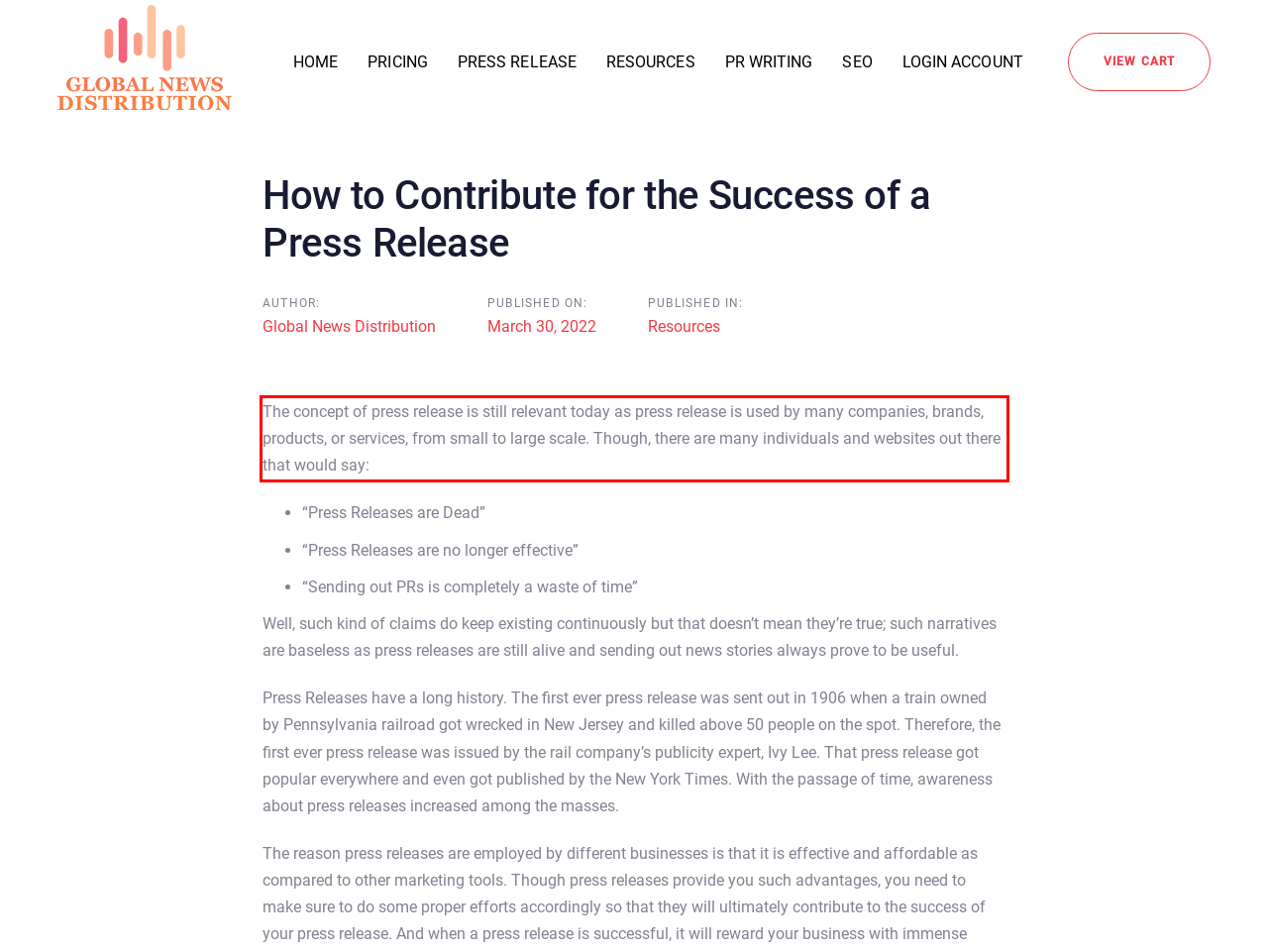Identify the red bounding box in the webpage screenshot and perform OCR to generate the text content enclosed.

The concept of press release is still relevant today as press release is used by many companies, brands, products, or services, from small to large scale. Though, there are many individuals and websites out there that would say: